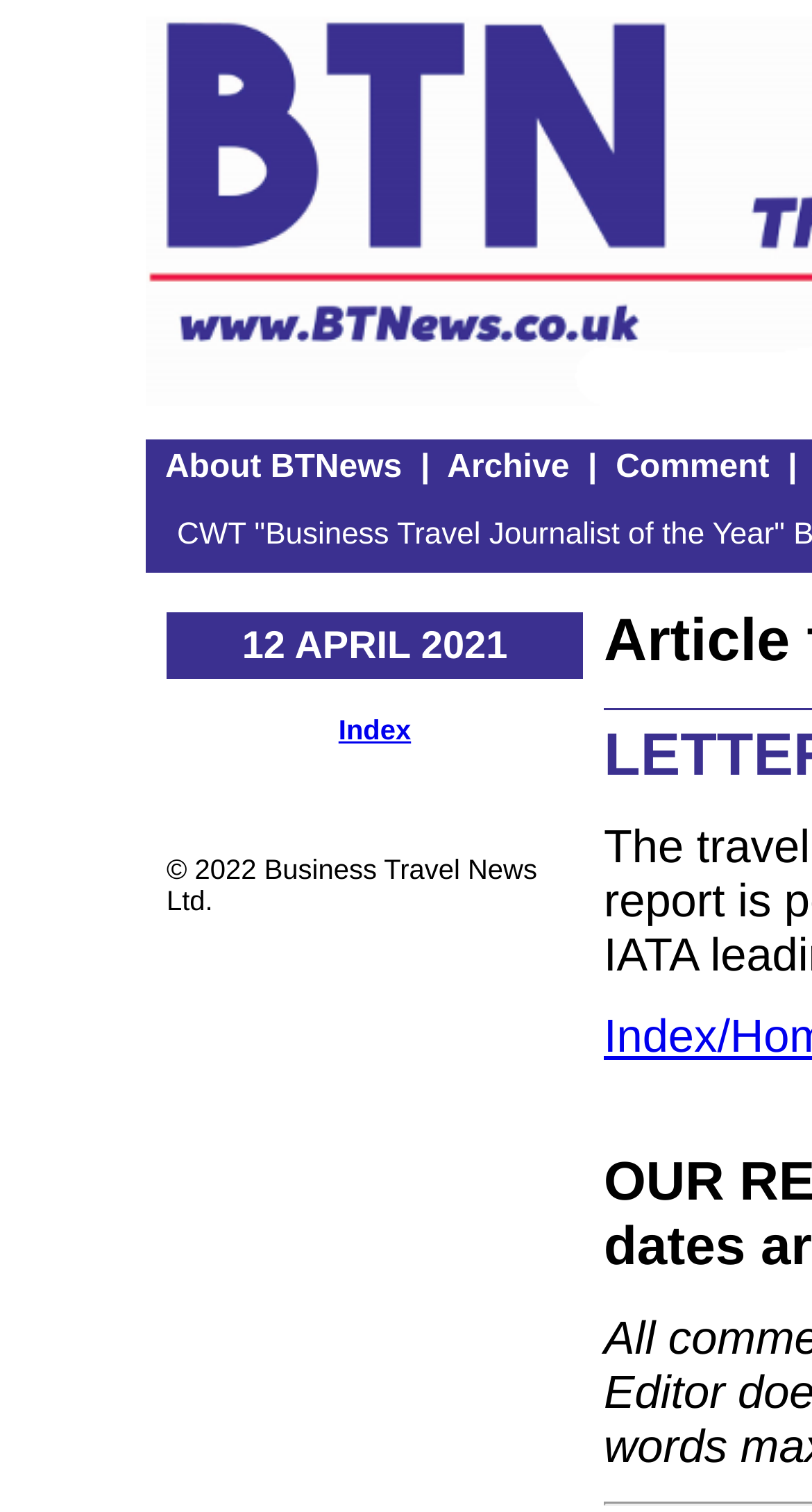What is the purpose of the 'Comment' link?
Look at the screenshot and give a one-word or phrase answer.

To comment on an article